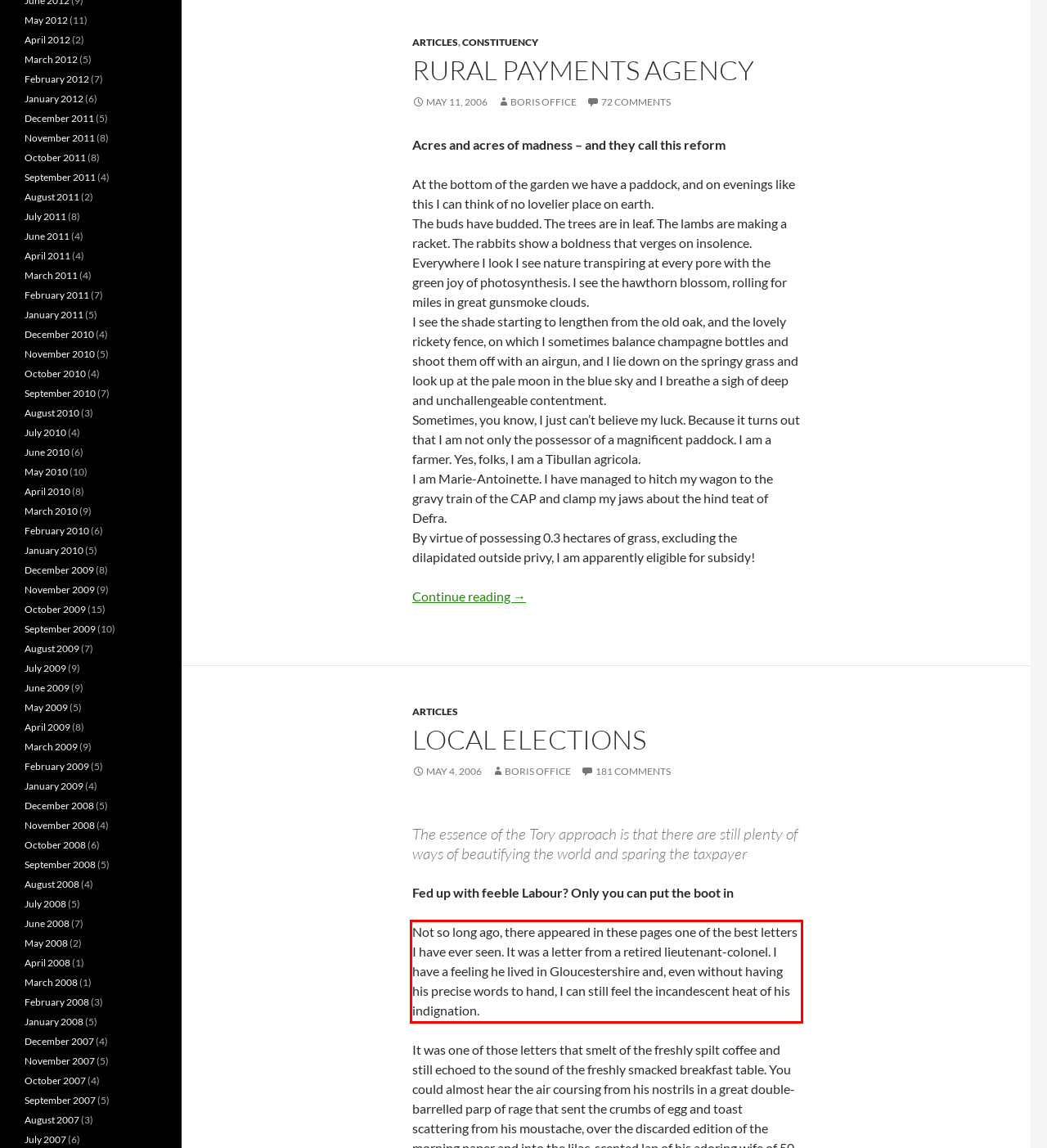Please extract the text content from the UI element enclosed by the red rectangle in the screenshot.

Not so long ago, there appeared in these pages one of the best letters I have ever seen. It was a letter from a retired lieutenant-colonel. I have a feeling he lived in Gloucestershire and, even without having his precise words to hand, I can still feel the incandescent heat of his indignation.